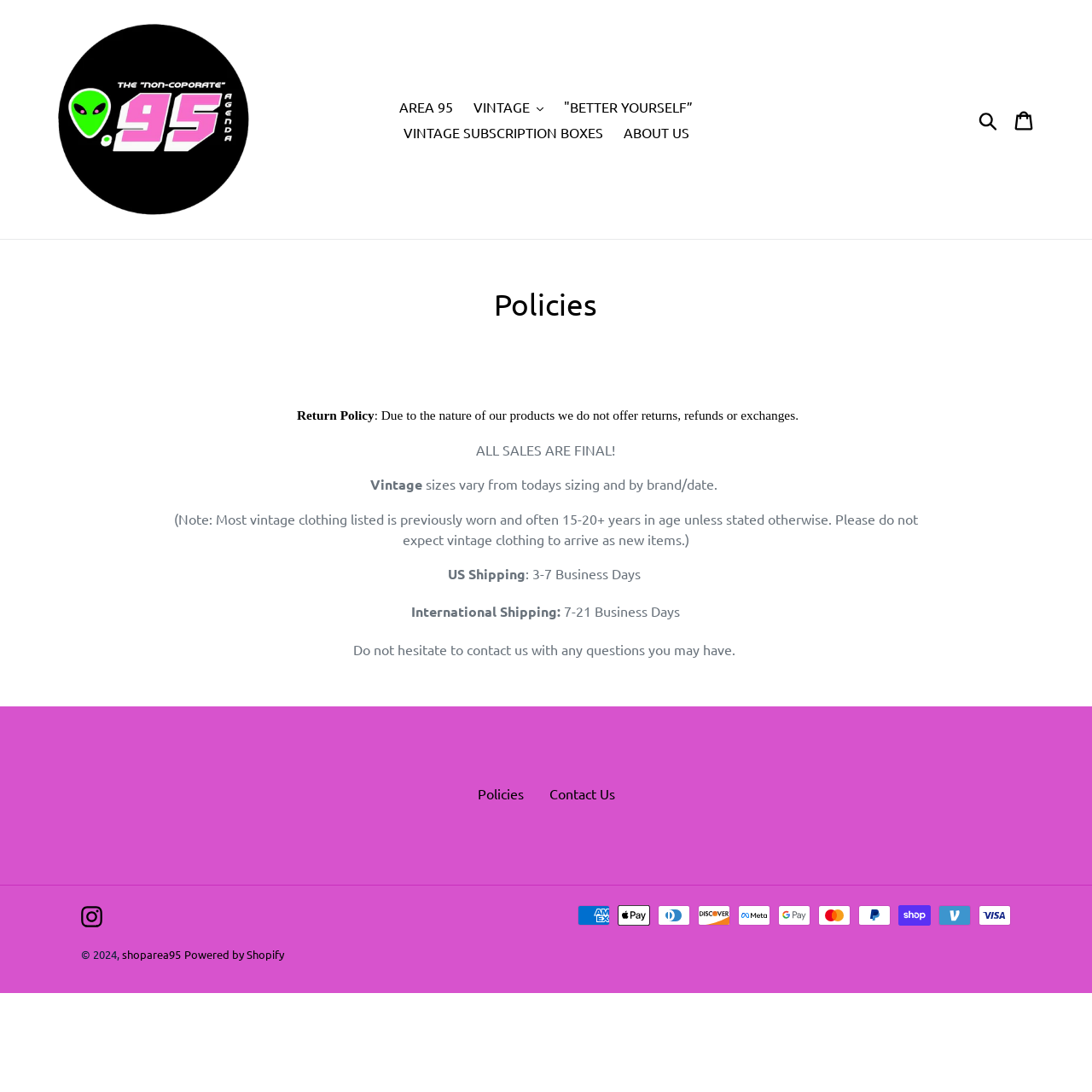What is the return policy of the website?
Using the image, respond with a single word or phrase.

No returns, refunds, or exchanges